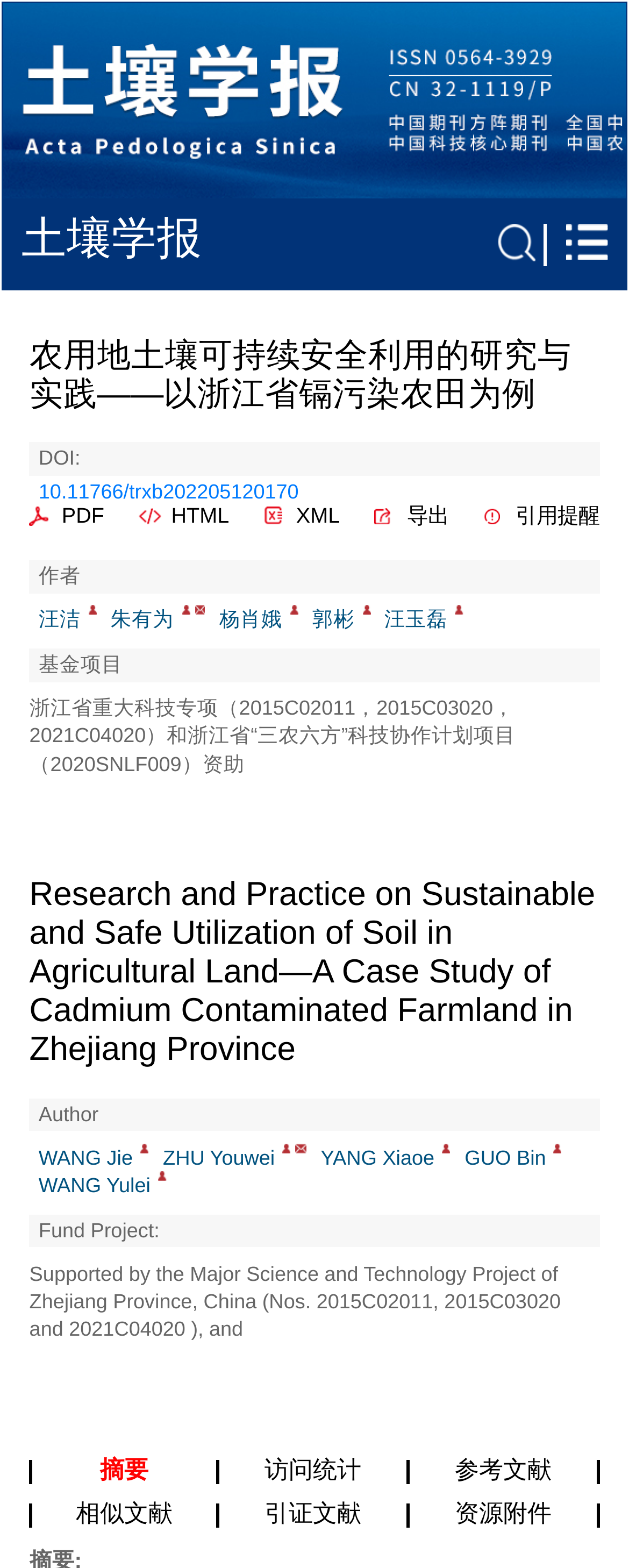Given the element description "WANG Jie" in the screenshot, predict the bounding box coordinates of that UI element.

[0.047, 0.73, 0.211, 0.748]